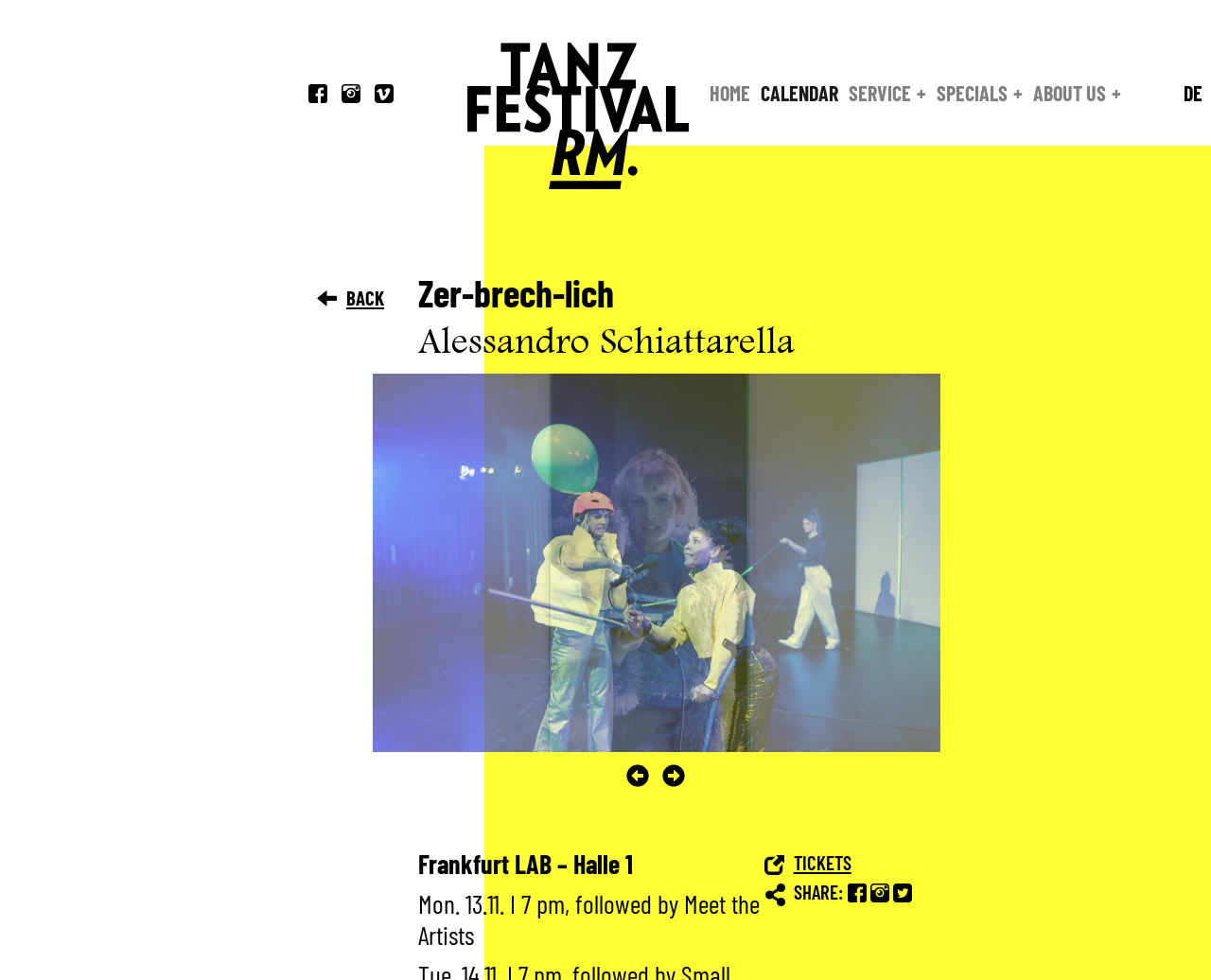What is the location of the event?
Please answer the question as detailed as possible.

The location of the event can be found in the heading element with the text 'Frankfurt LAB – Halle 1'. This element is located at [0.345, 0.866, 0.631, 0.898] coordinates.